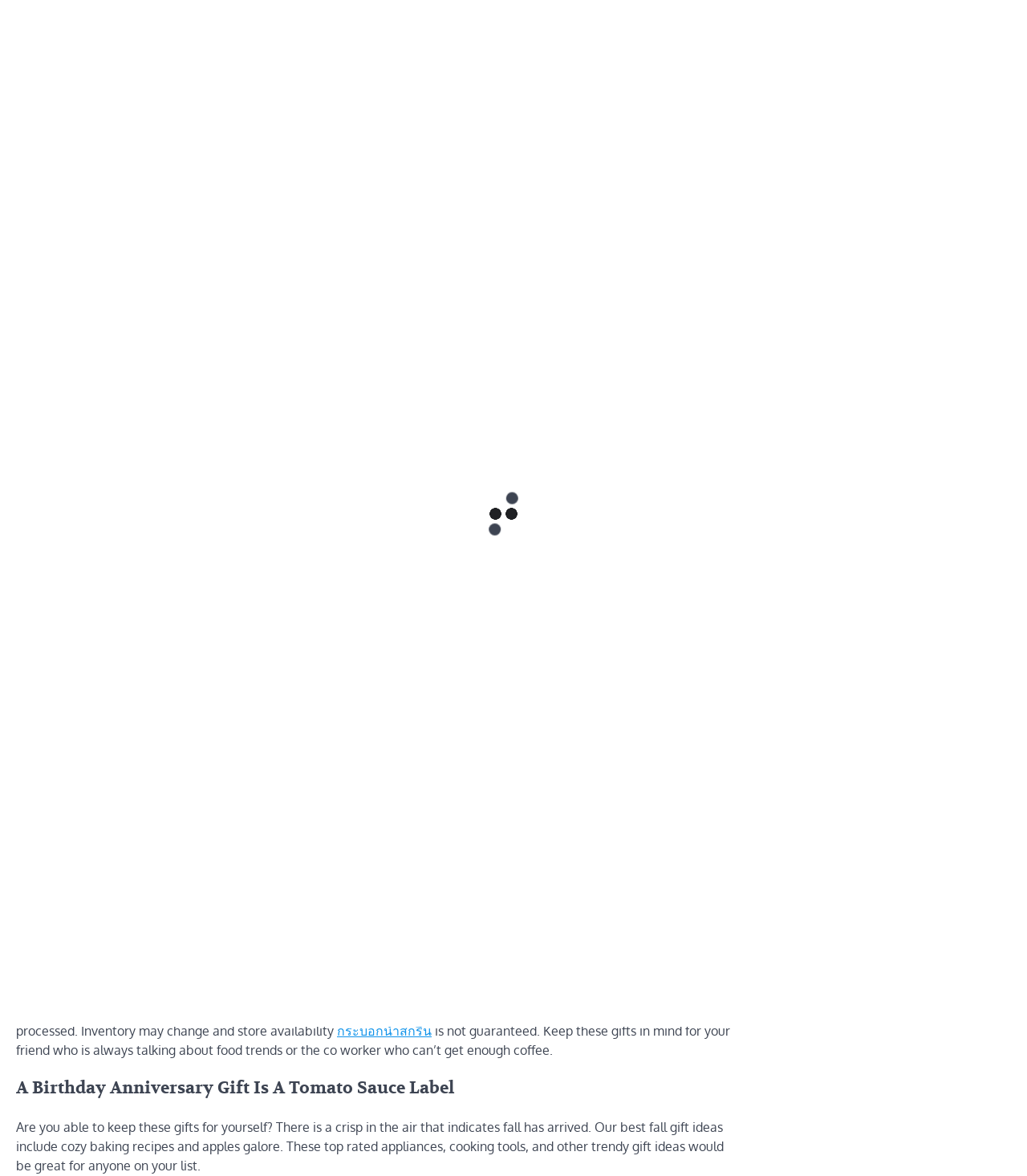Show the bounding box coordinates of the region that should be clicked to follow the instruction: "Click on the 'Focus Guys' link."

[0.016, 0.01, 0.133, 0.117]